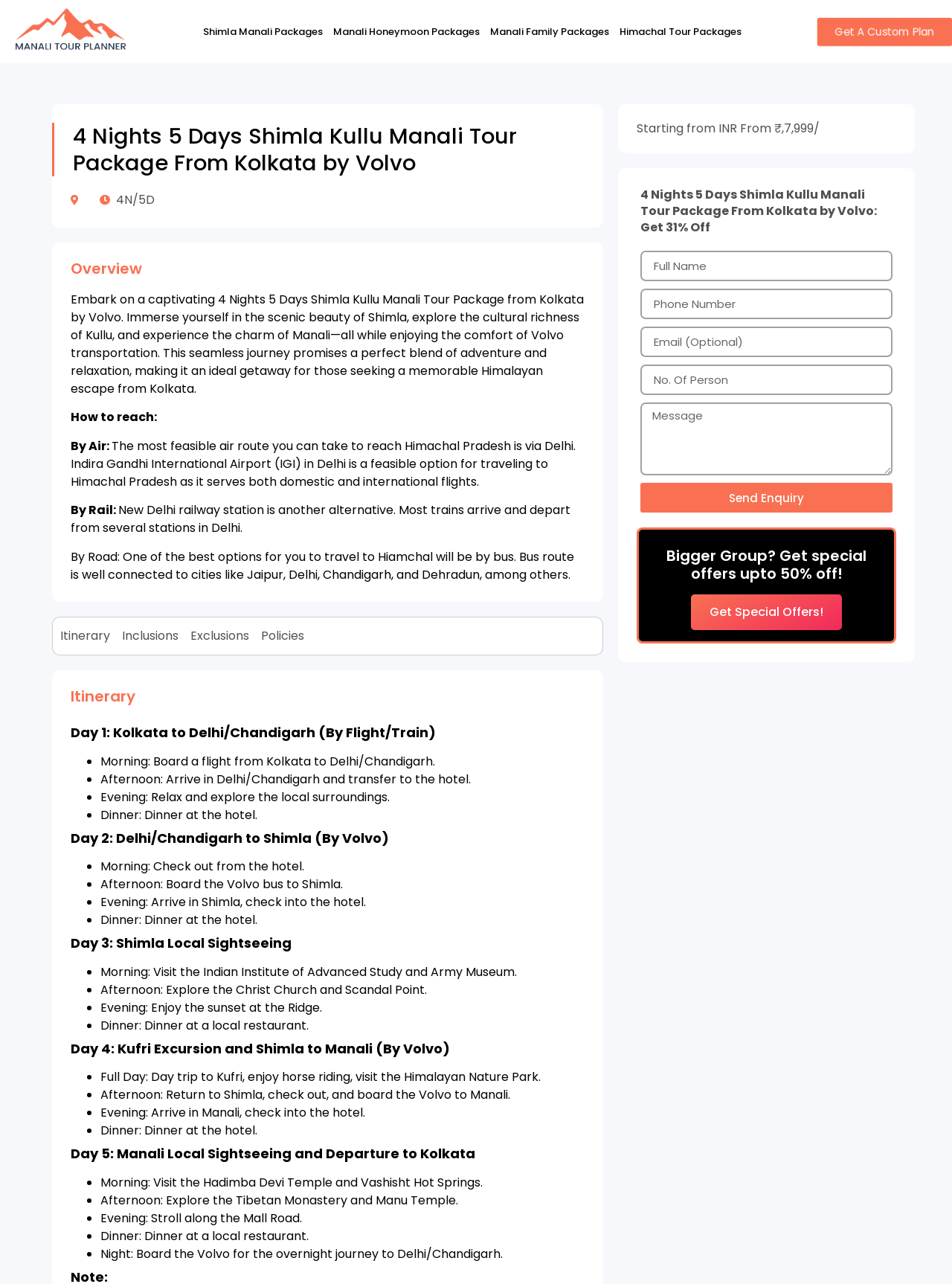Please identify the coordinates of the bounding box that should be clicked to fulfill this instruction: "Click the 'Itinerary' link".

[0.063, 0.488, 0.116, 0.502]